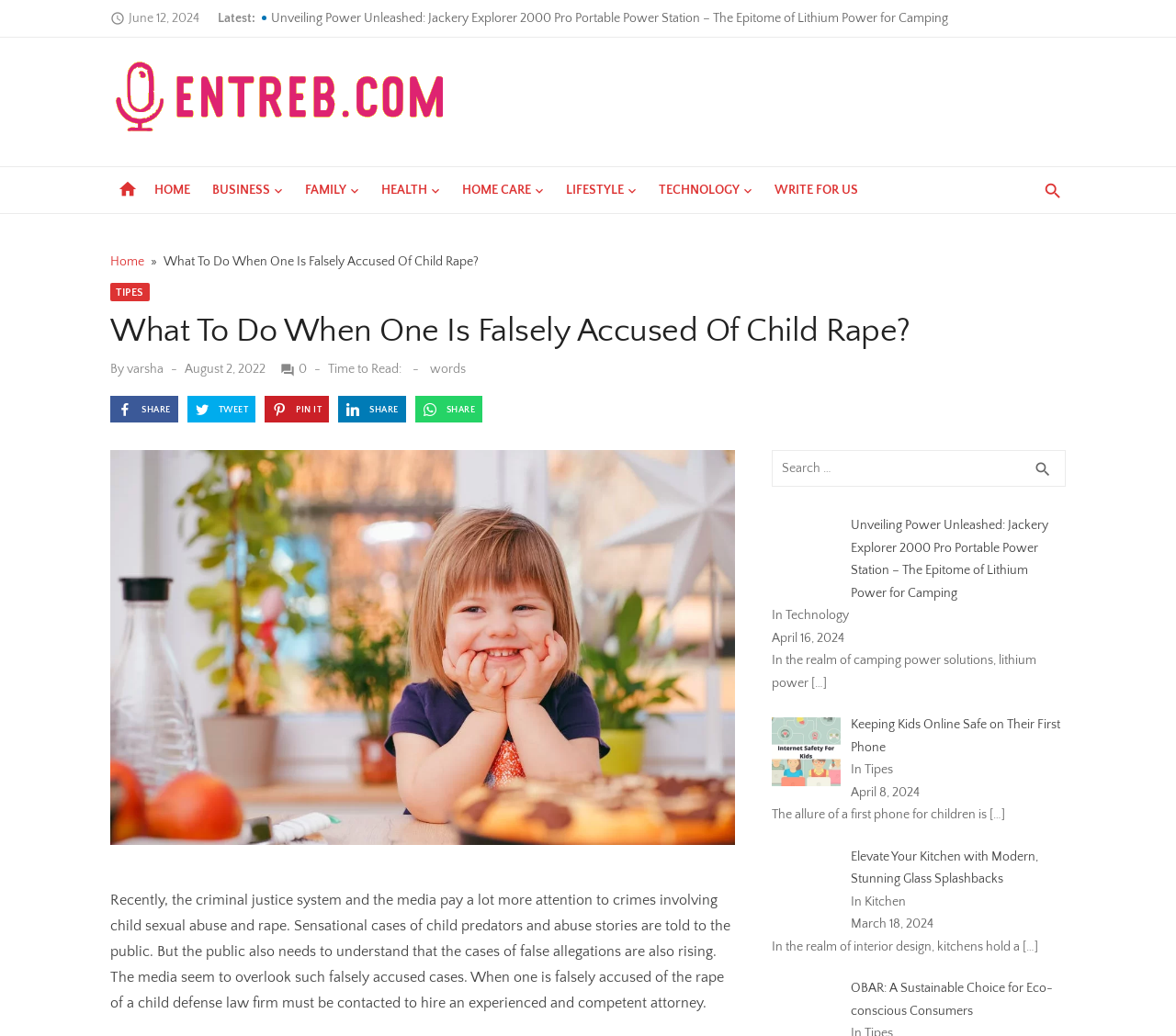What is the date of the article 'What To Do When One Is Falsely Accused Of Child Rape?'?
Please look at the screenshot and answer in one word or a short phrase.

August 2, 2022